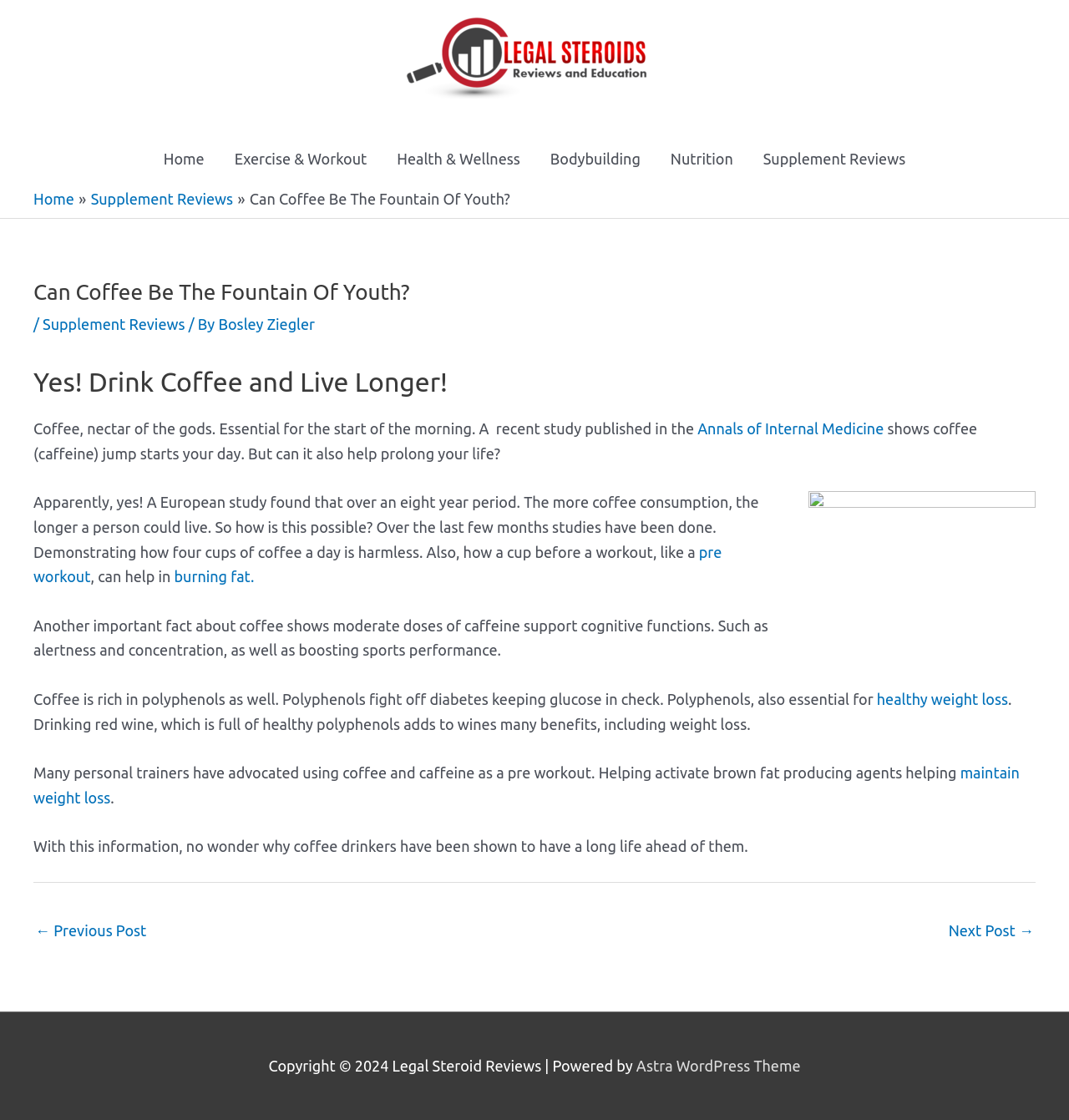Create an elaborate caption for the webpage.

The webpage is about the potential health benefits of coffee, specifically its relationship to longevity. At the top, there is a logo and a link to "Legal Steroid Reviews" on the left, and a navigation menu with links to various categories such as "Home", "Exercise & Workout", and "Supplement Reviews" on the right.

Below the navigation menu, there is a breadcrumb trail showing the current page's location within the website. The title of the article, "Can Coffee Be The Fountain Of Youth?", is displayed prominently, followed by a header that reads "Yes! Drink Coffee and Live Longer!".

The main content of the article is divided into several paragraphs, which discuss the benefits of coffee consumption, including its ability to prolong life, improve cognitive functions, and aid in weight loss. The text is interspersed with links to related topics, such as "pre workout", "burning fat", and "healthy weight loss".

At the bottom of the page, there is a post navigation menu with links to the previous and next posts, as well as a copyright notice and a mention of the website's theme.

Throughout the page, there are no images other than the logo at the top. The layout is clean and easy to read, with clear headings and concise text.